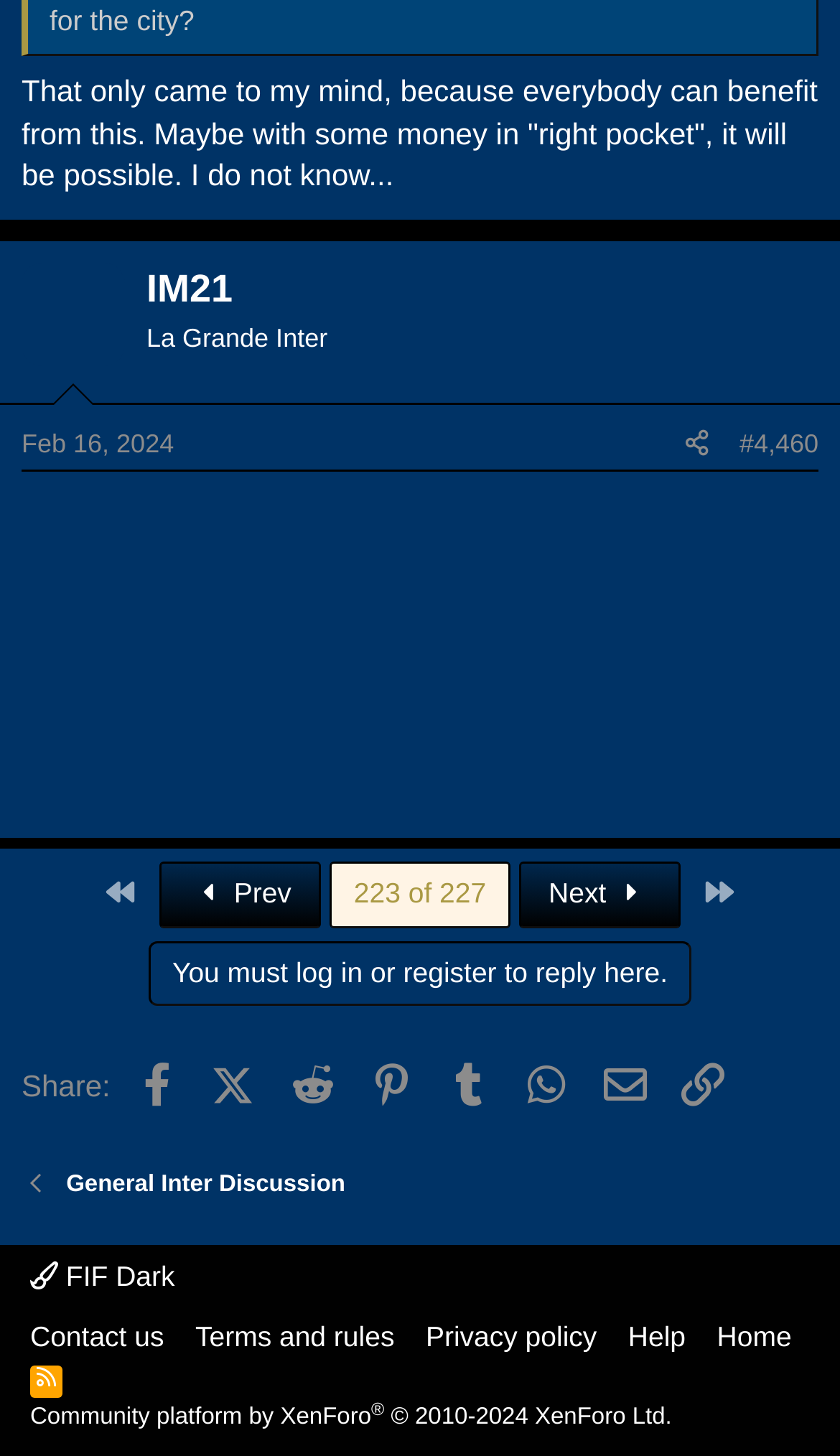Identify the bounding box coordinates of the area you need to click to perform the following instruction: "Log in or register to reply".

[0.177, 0.646, 0.823, 0.691]